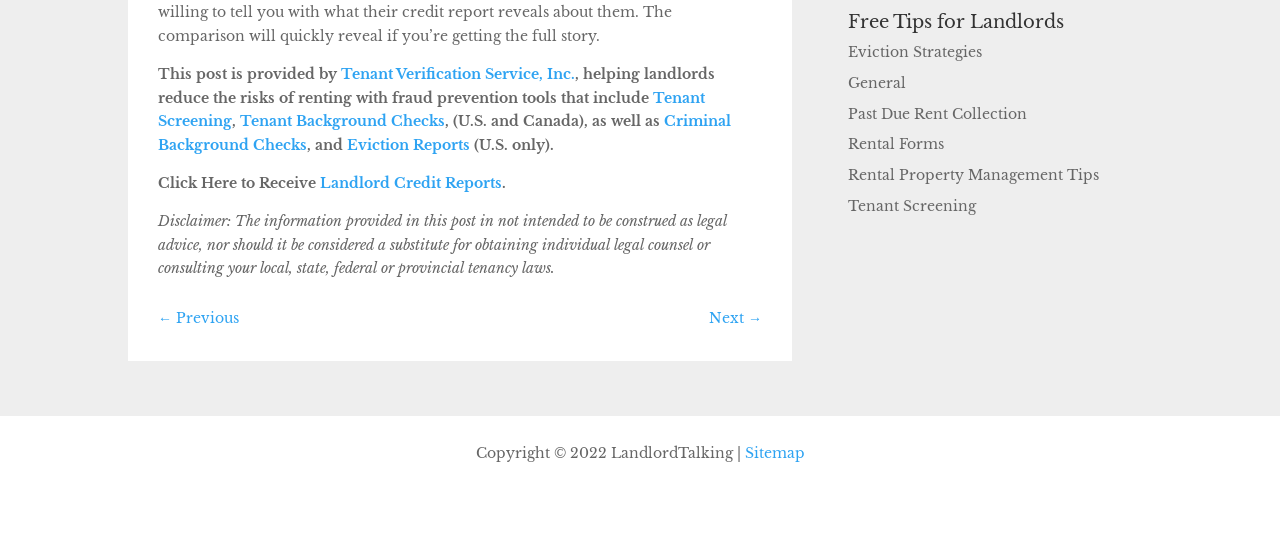What is the scope of Criminal Background Checks? Based on the screenshot, please respond with a single word or phrase.

U.S. and Canada